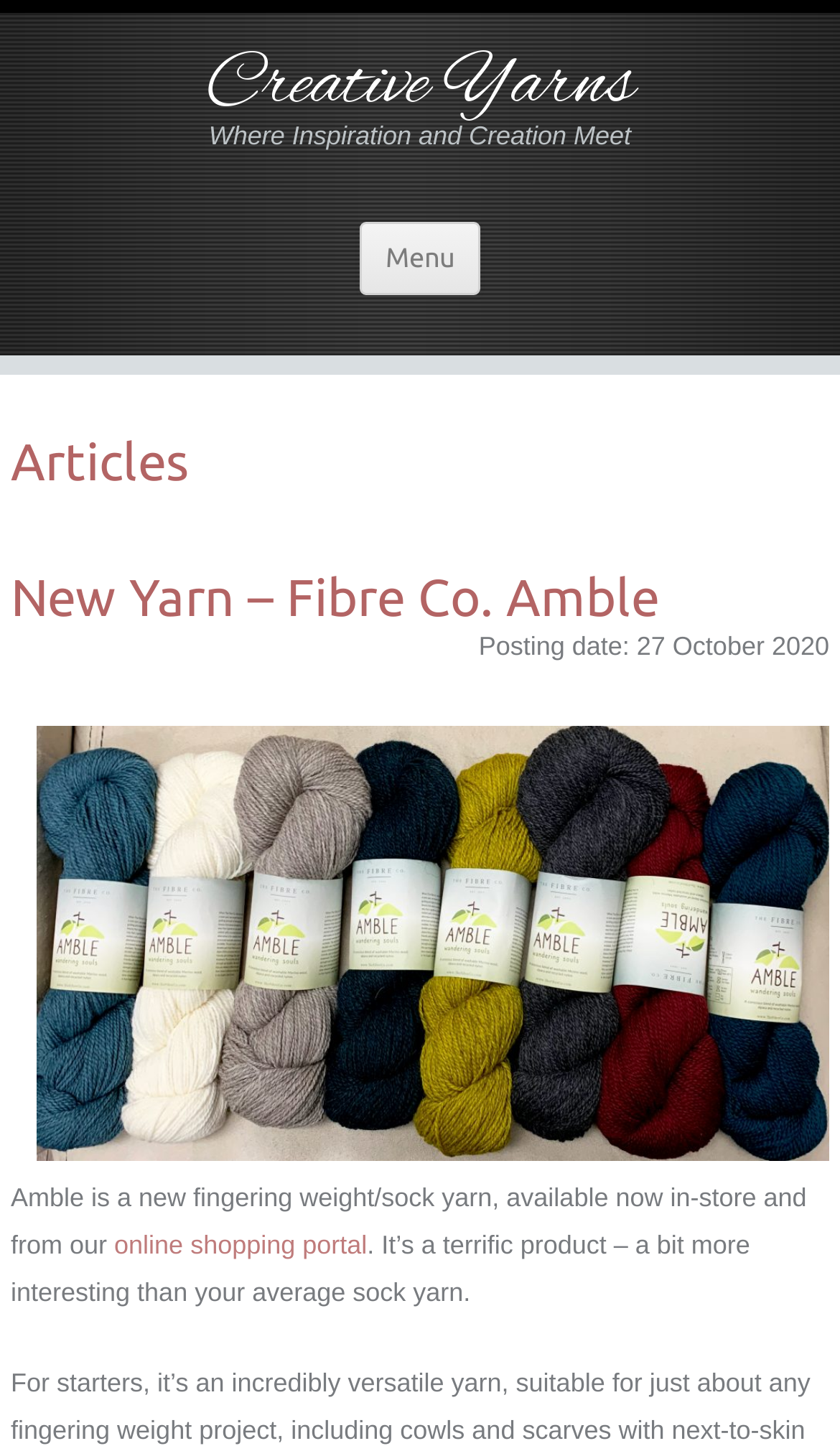Produce an elaborate caption capturing the essence of the webpage.

The webpage is about The Fibre Co. Archives, specifically showcasing Creative Yarns. At the top, there is a heading "Creative Yarns" with a link to the same title. Below it, there is a subtitle "Where Inspiration and Creation Meet". 

On the left side, there is a menu section with a heading "Menu". Below the menu, there is a section dedicated to articles, with a heading "Articles". Within the articles section, there is a specific article titled "New Yarn – Fibre Co. Amble". This article has a link to the same title, and below it, there is a posting date "27 October 2020". 

To the right of the posting date, there is an image, and below the image, there is a paragraph of text describing the new yarn, Amble. The text mentions that Amble is a new fingering weight/sock yarn available in-store and online. There is a link to the online shopping portal within the text. The paragraph concludes by describing Amble as a terrific product, a bit more interesting than the average sock yarn.